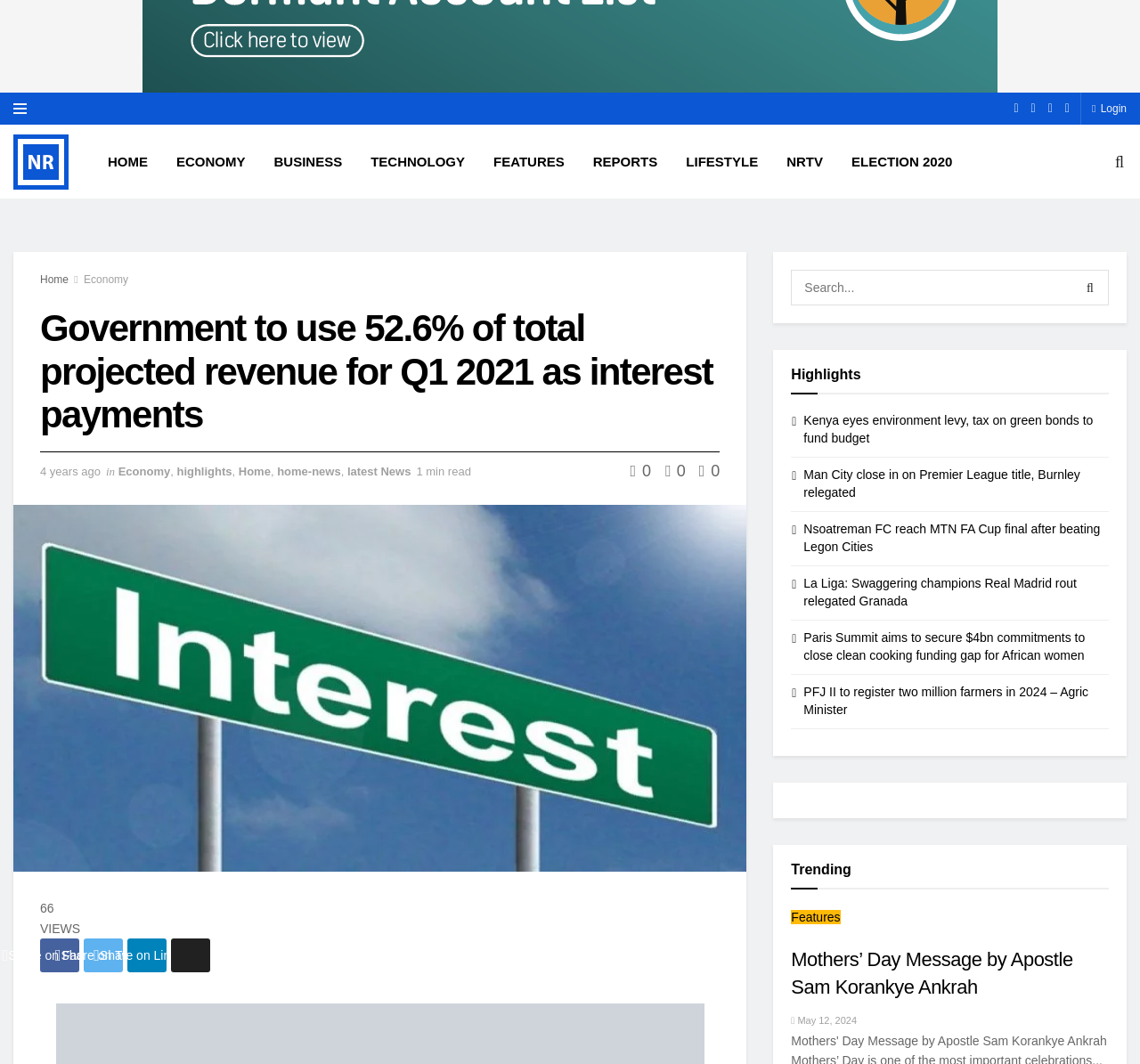Using the webpage screenshot, locate the HTML element that fits the following description and provide its bounding box: "name="s" placeholder="Search..."".

[0.694, 0.254, 0.973, 0.287]